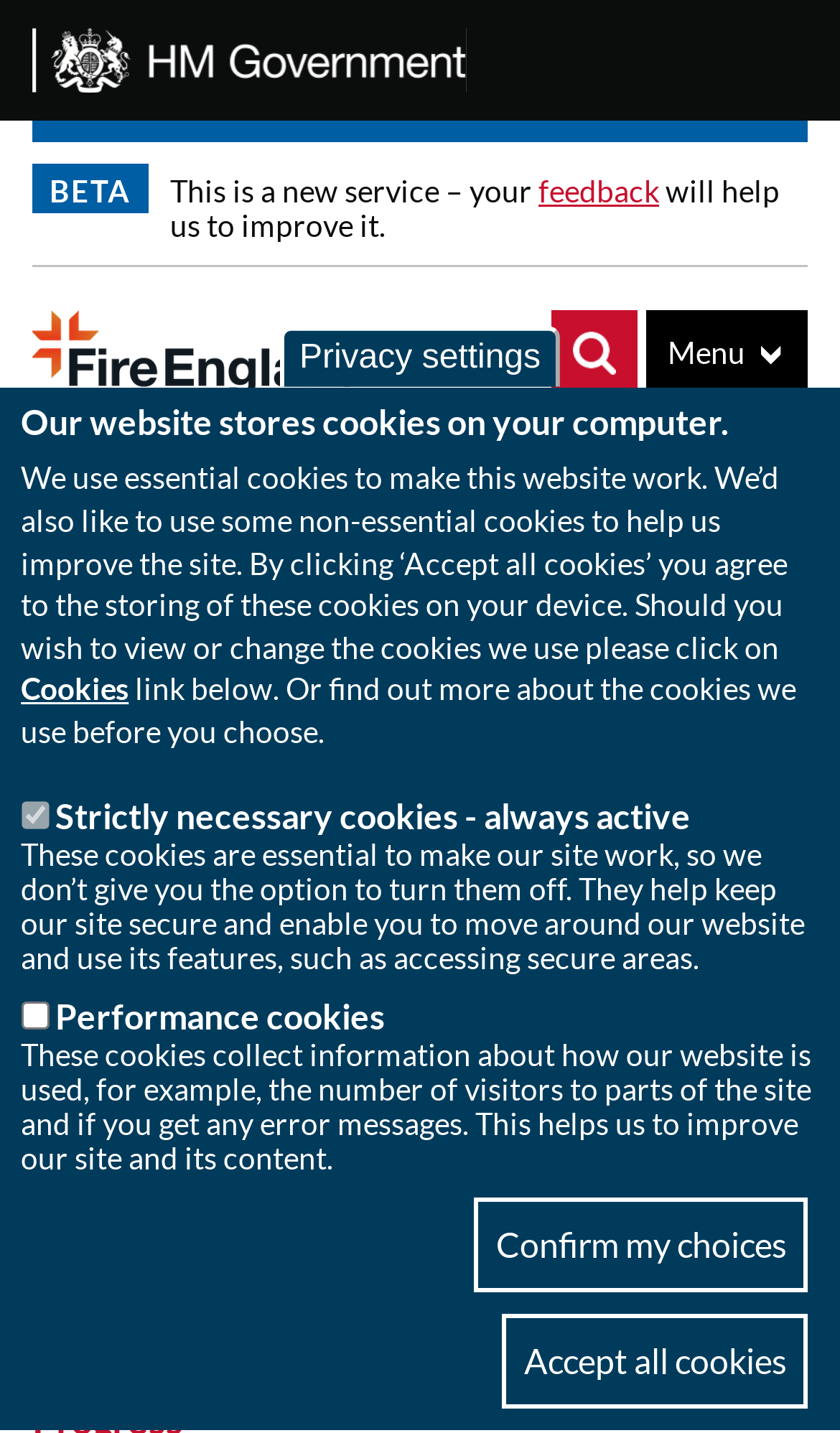Identify the bounding box coordinates for the element you need to click to achieve the following task: "Click the 'feedback' link". Provide the bounding box coordinates as four float numbers between 0 and 1, in the form [left, top, right, bottom].

[0.641, 0.12, 0.785, 0.146]